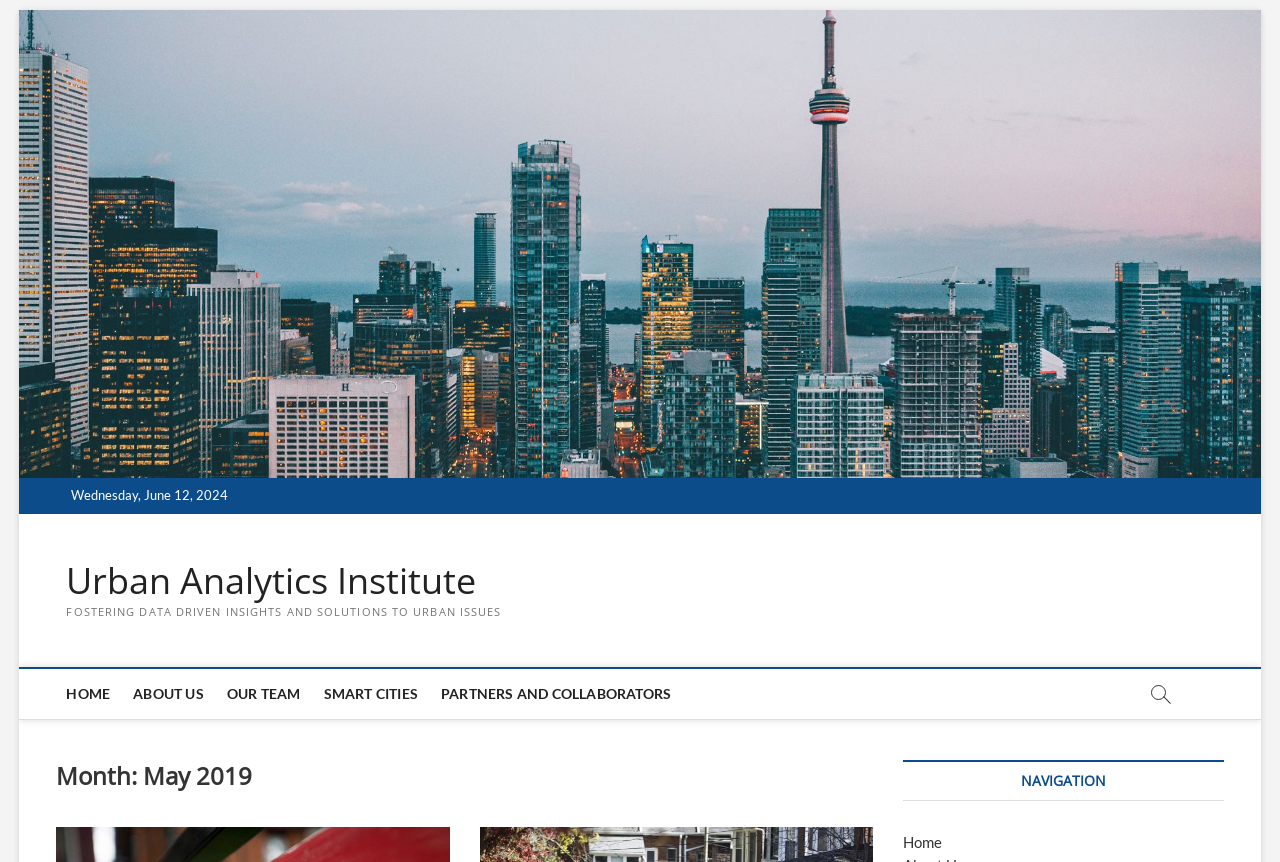Extract the bounding box coordinates for the HTML element that matches this description: "Home". The coordinates should be four float numbers between 0 and 1, i.e., [left, top, right, bottom].

[0.706, 0.966, 0.736, 0.987]